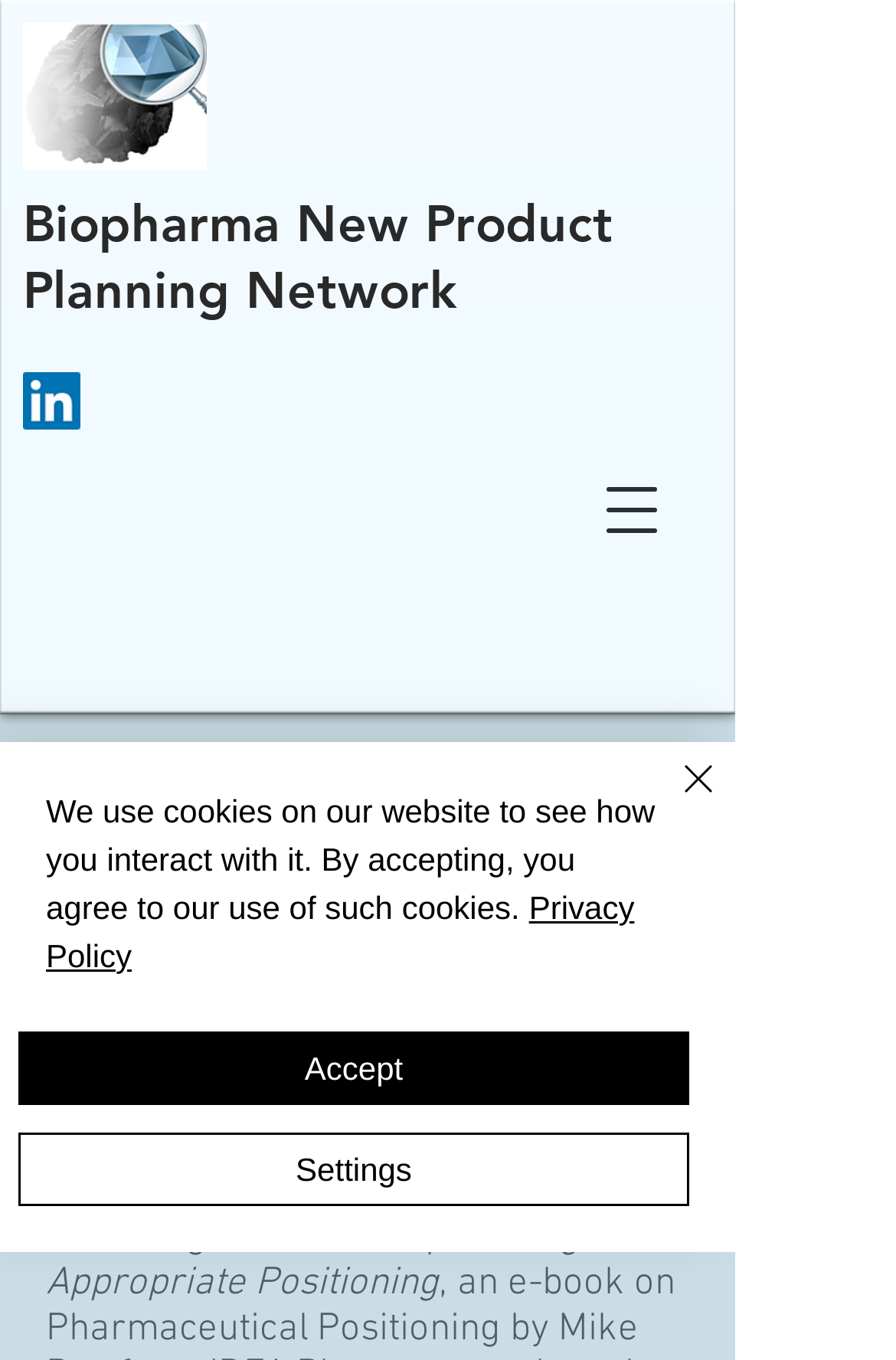Please answer the following question using a single word or phrase: 
What is the logo image filename?

Biopharma NPP Network Group Logo.png